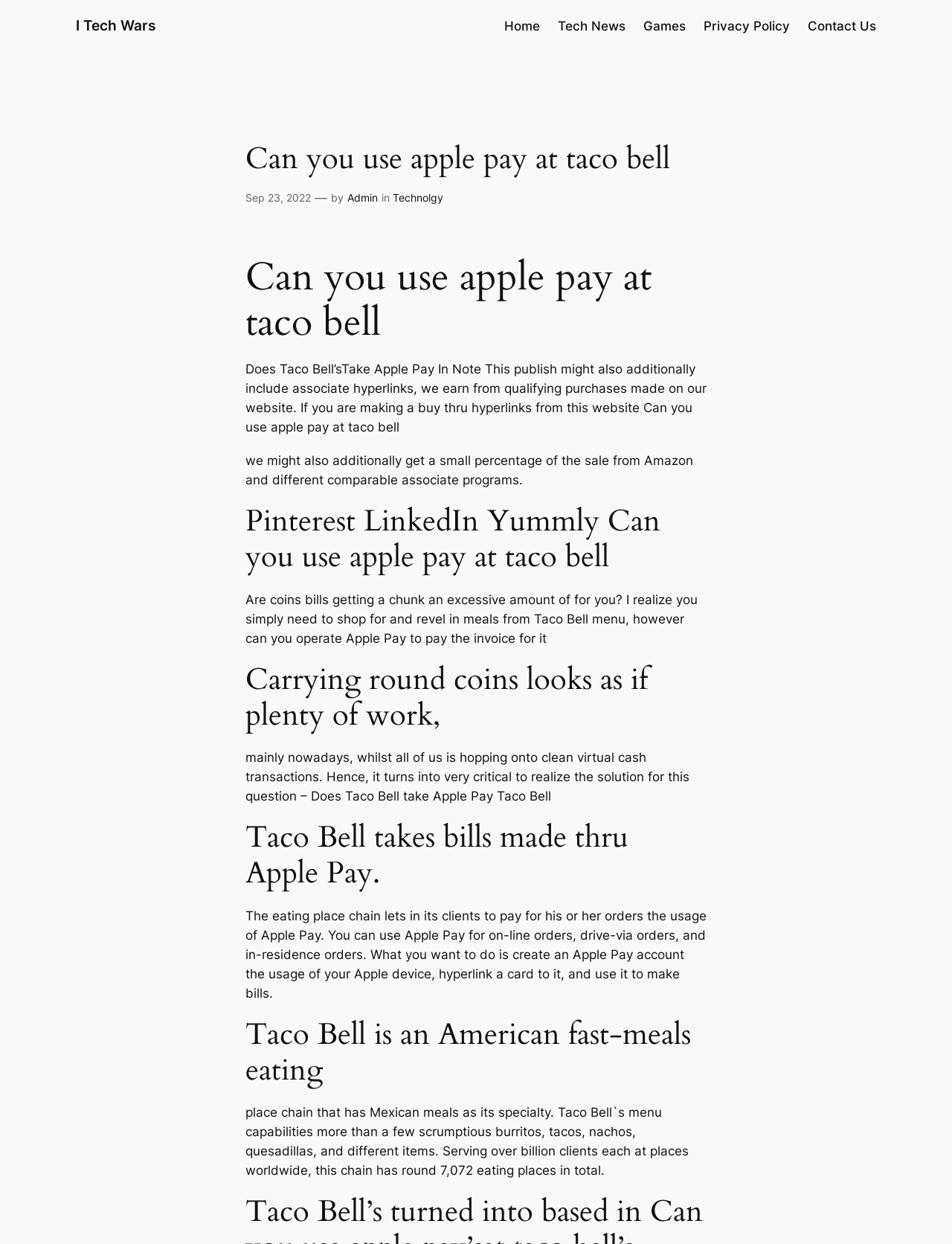Generate the text content of the main headline of the webpage.

Can you use apple pay at taco bell